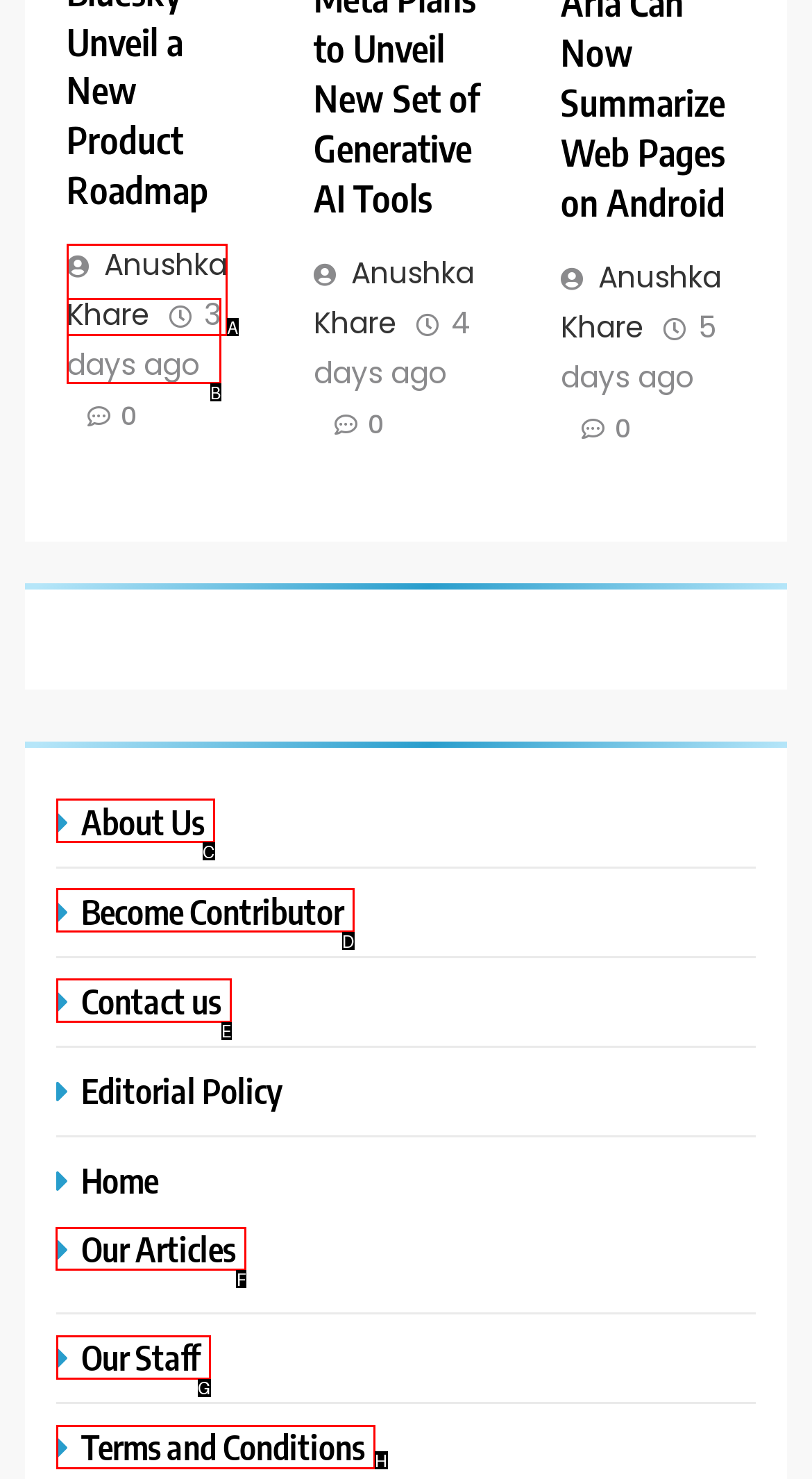Indicate which red-bounded element should be clicked to perform the task: view Our Articles Answer with the letter of the correct option.

F